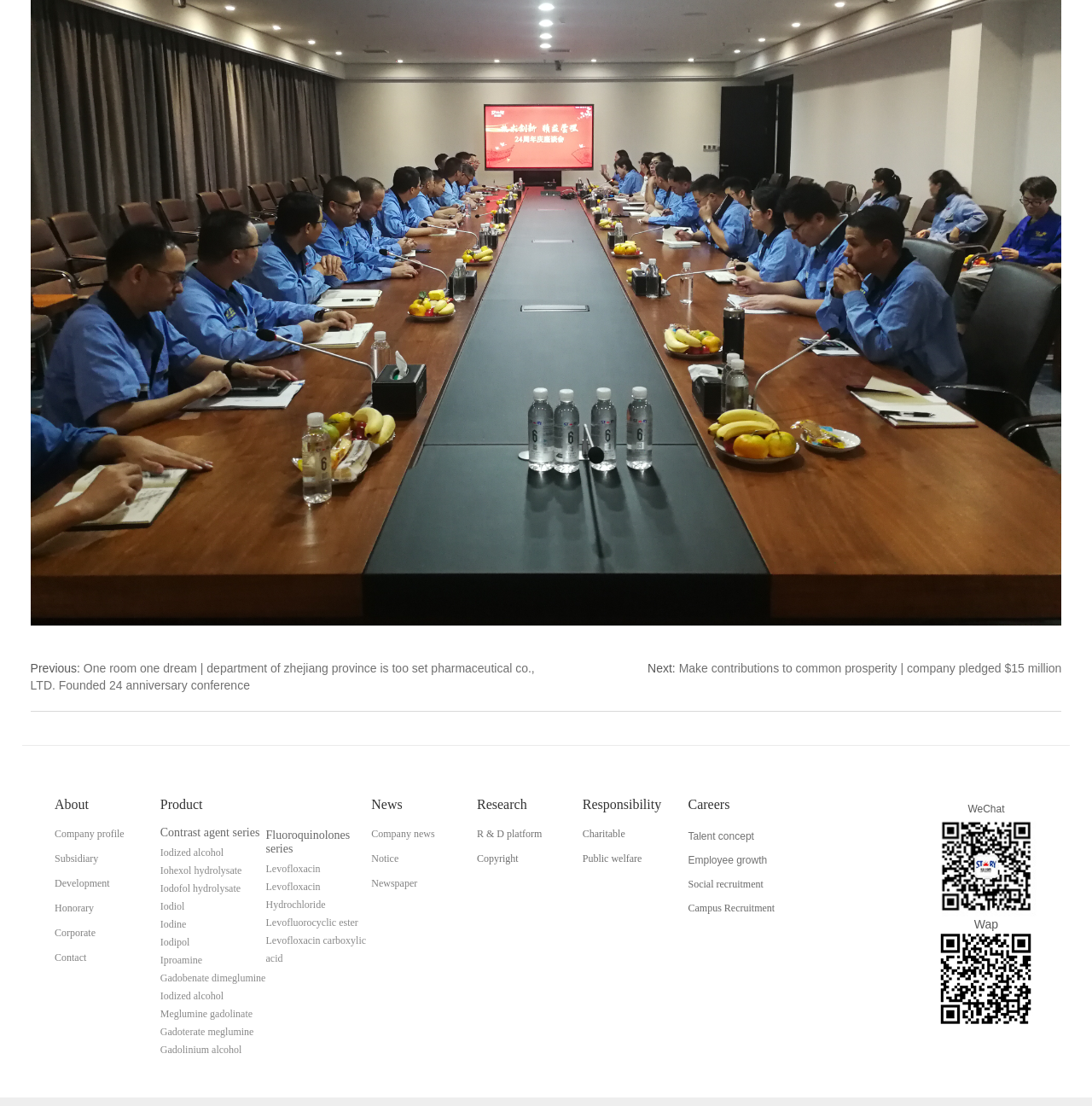Use one word or a short phrase to answer the question provided: 
How many product series are listed?

2